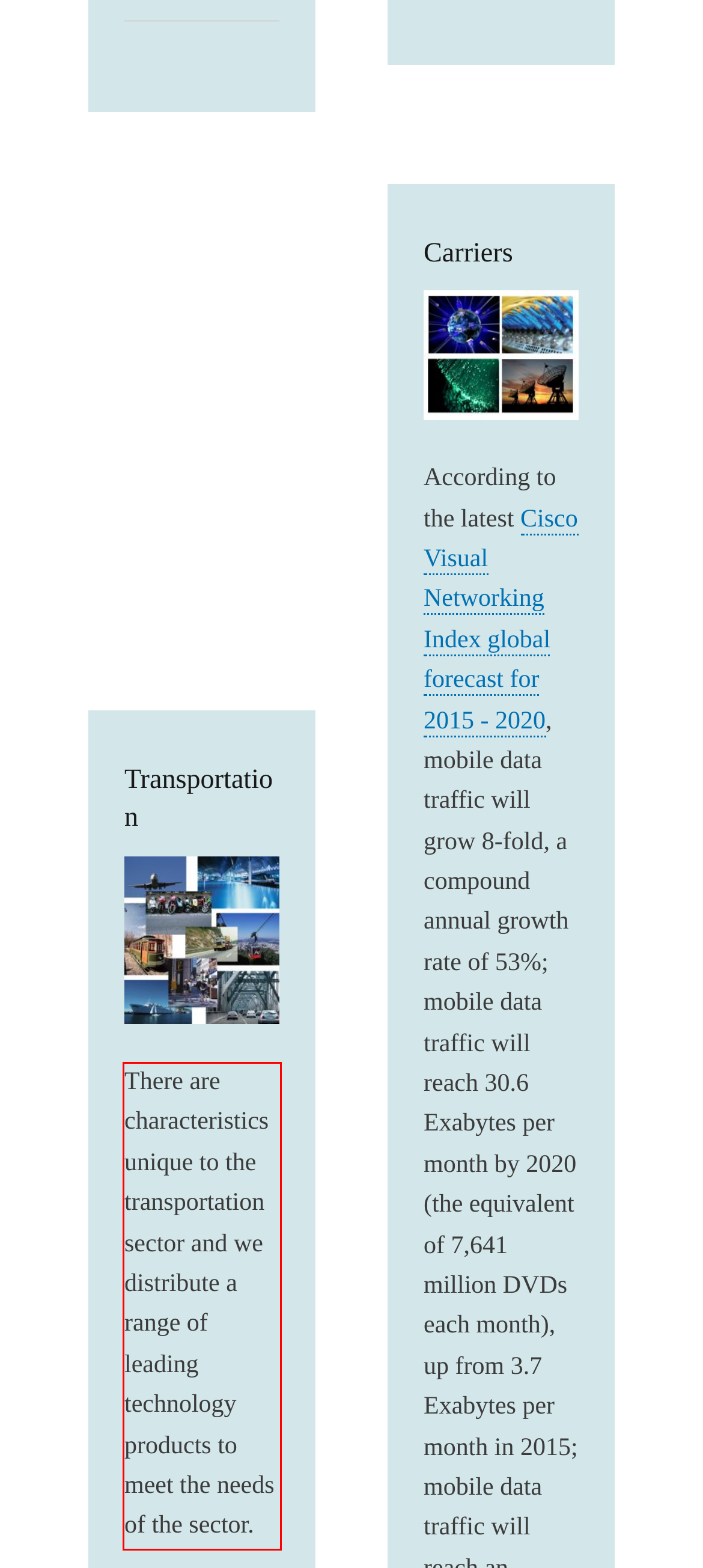Please identify and extract the text content from the UI element encased in a red bounding box on the provided webpage screenshot.

There are characteristics unique to the transportation sector and we distribute a range of leading technology products to meet the needs of the sector.